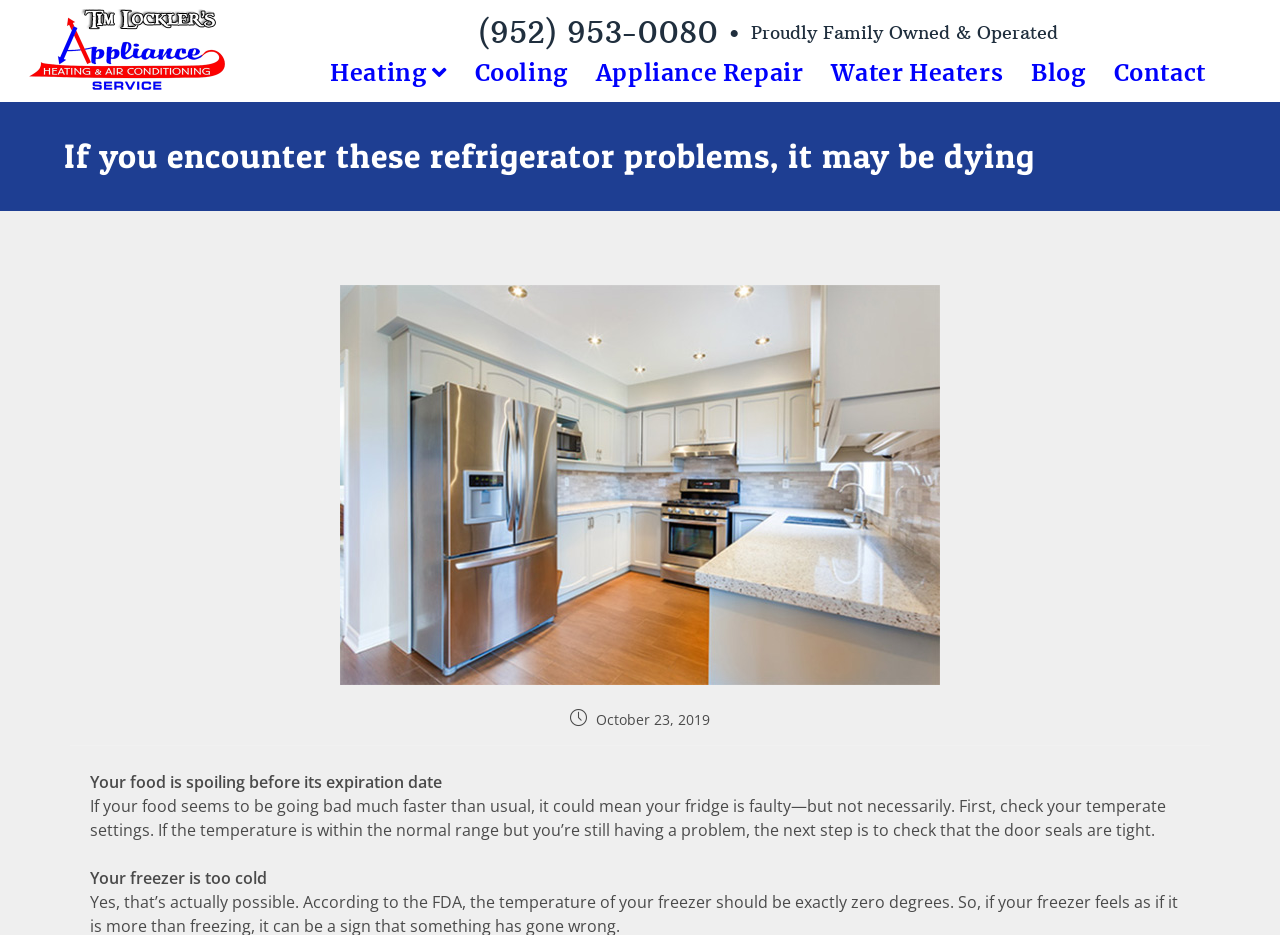What is the topic of the blog post?
Based on the screenshot, provide a one-word or short-phrase response.

Refrigerator problems